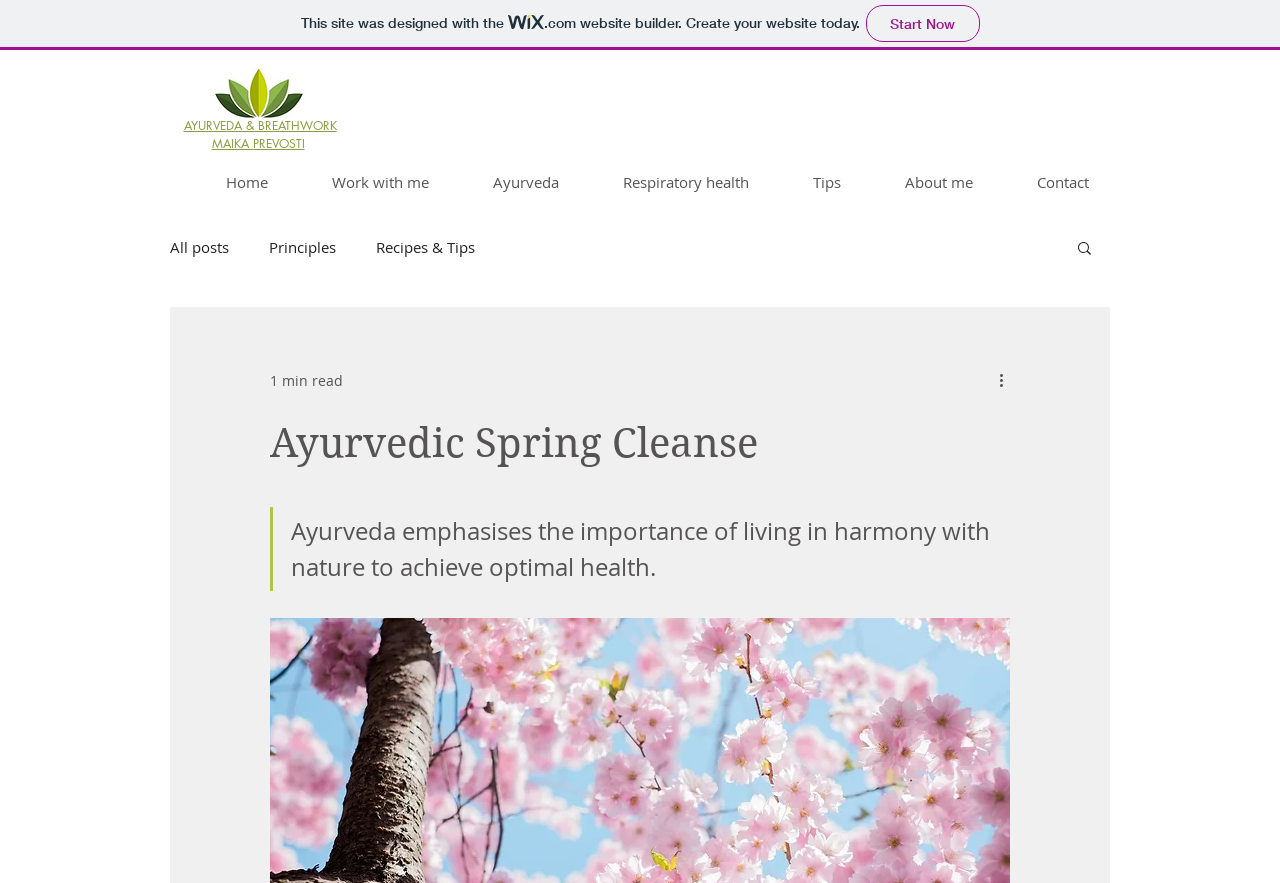Please determine the bounding box coordinates of the element to click in order to execute the following instruction: "Click on the Go to top link". The coordinates should be four float numbers between 0 and 1, specified as [left, top, right, bottom].

None